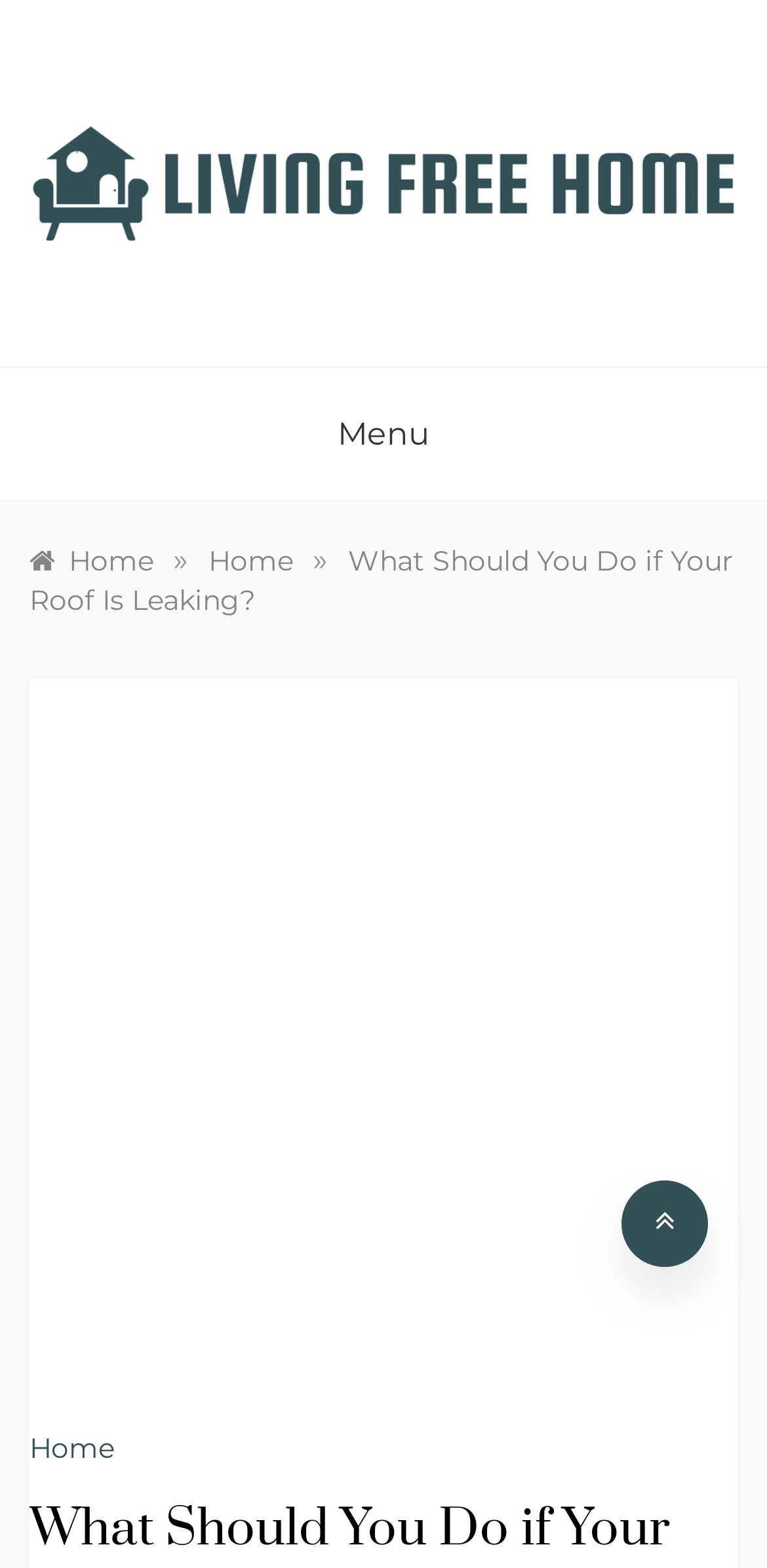Determine the bounding box for the HTML element described here: "Home". The coordinates should be given as [left, top, right, bottom] with each number being a float between 0 and 1.

[0.038, 0.912, 0.162, 0.935]